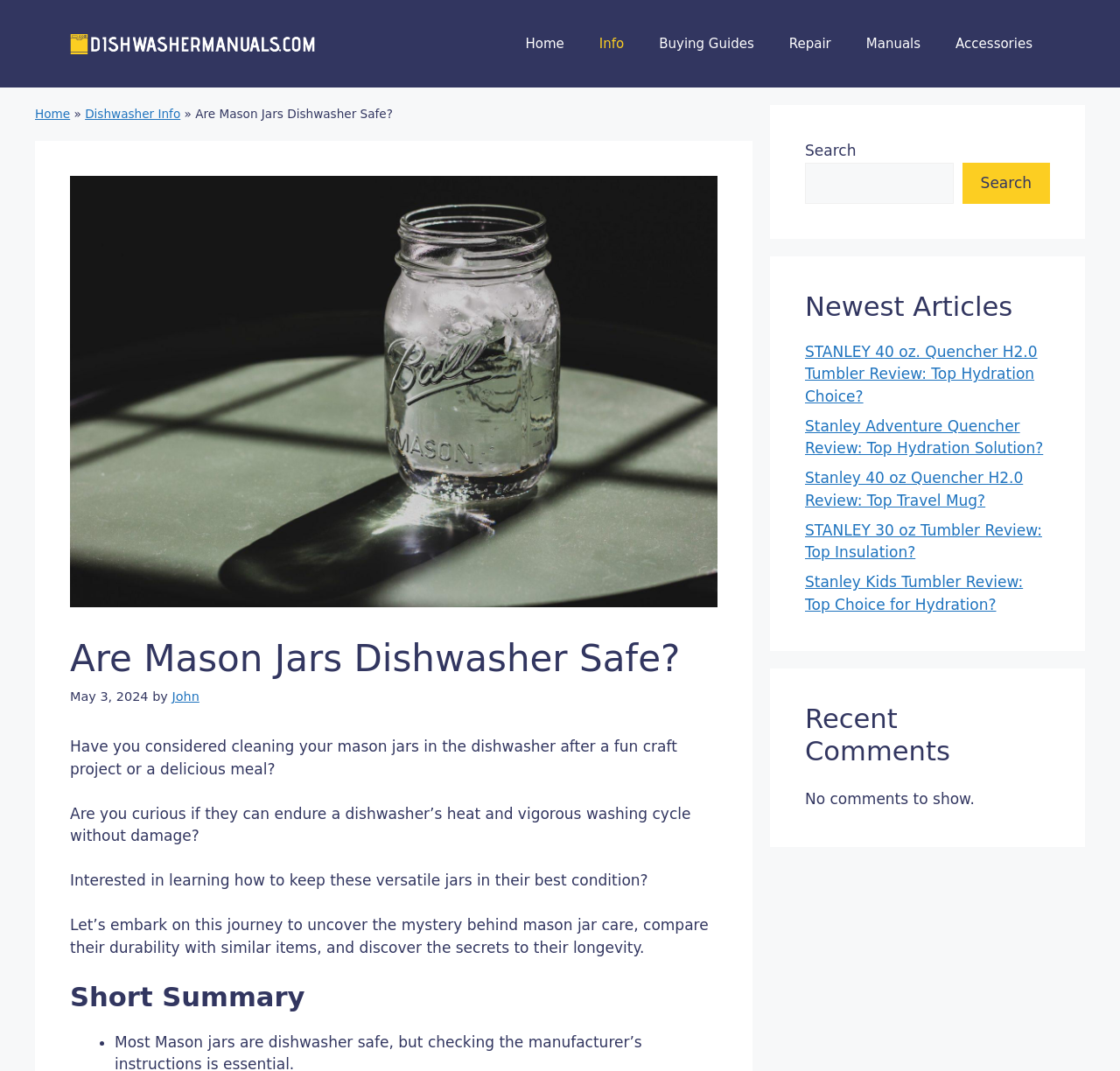Please find and give the text of the main heading on the webpage.

Are Mason Jars Dishwasher Safe?